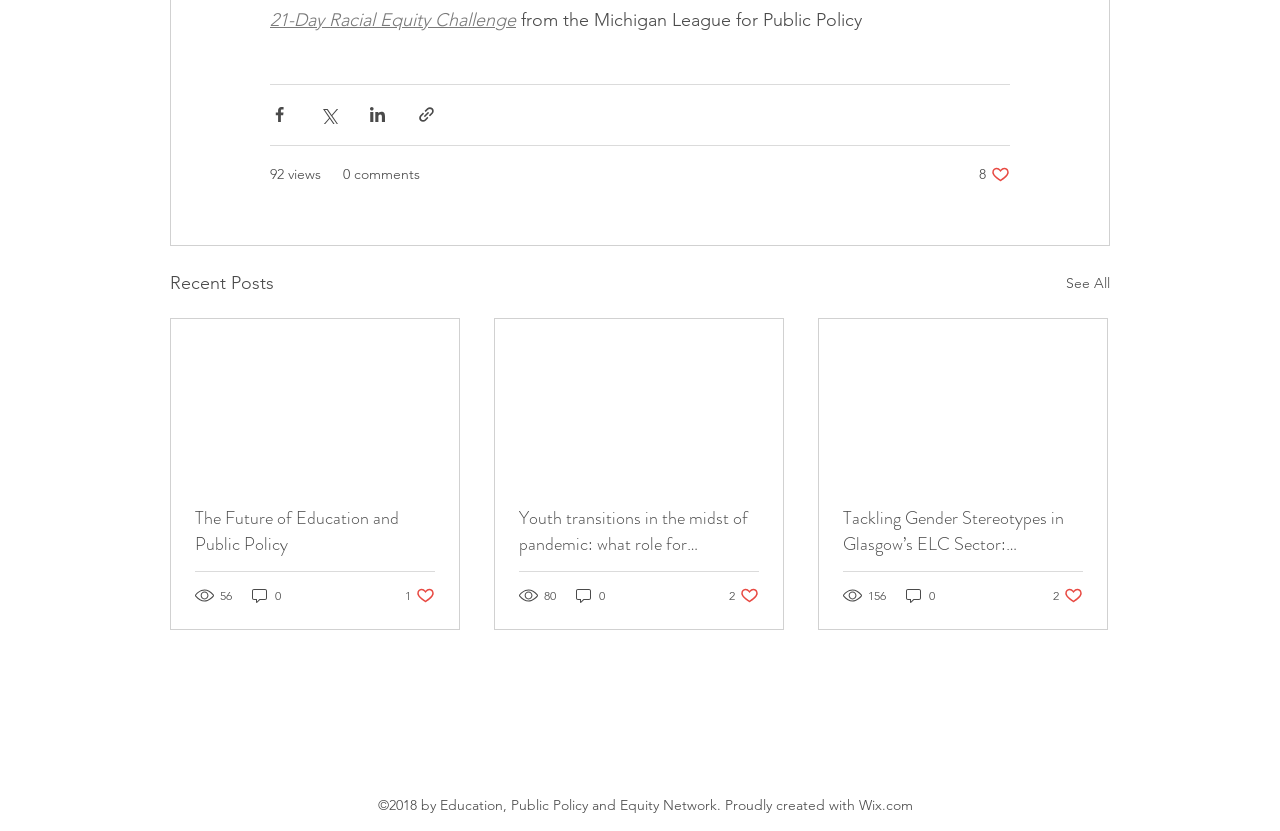Identify and provide the bounding box for the element described by: "21-Day Racial Equity Challenge".

[0.211, 0.01, 0.403, 0.037]